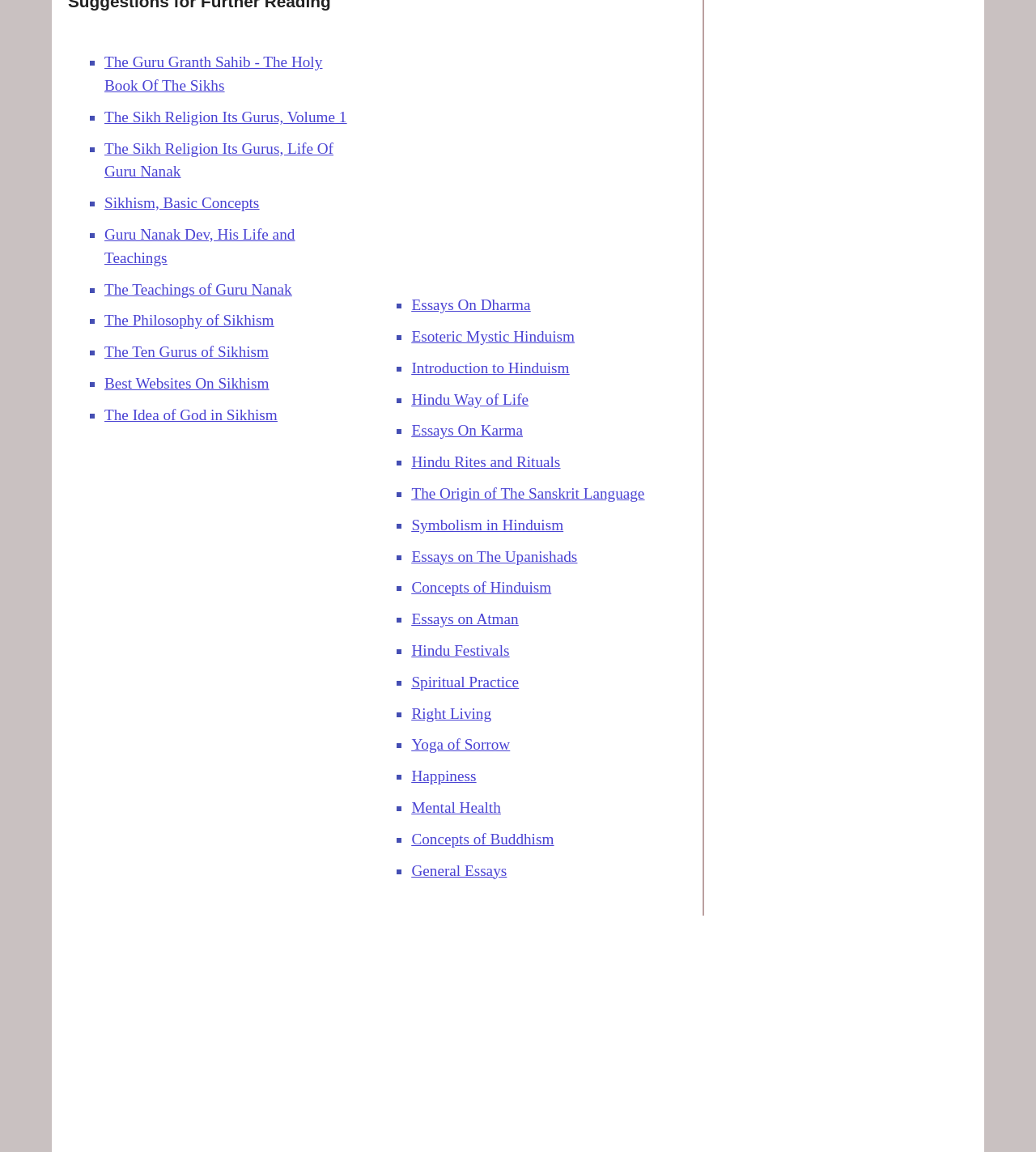Answer the following query with a single word or phrase:
How many links are on the webpage?

Over 30